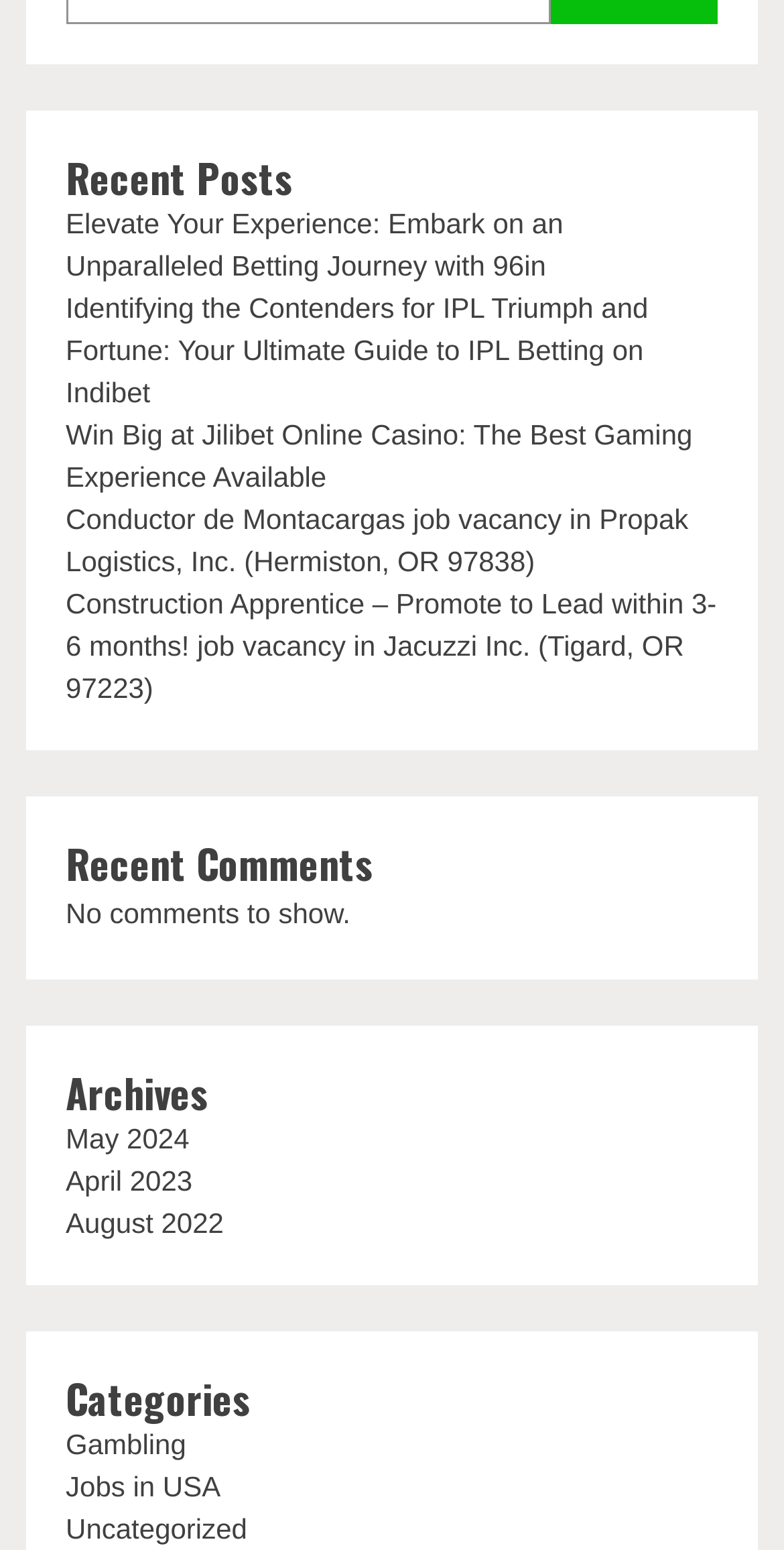Determine the bounding box coordinates for the element that should be clicked to follow this instruction: "Explore job vacancy in Propak Logistics". The coordinates should be given as four float numbers between 0 and 1, in the format [left, top, right, bottom].

[0.084, 0.324, 0.878, 0.372]